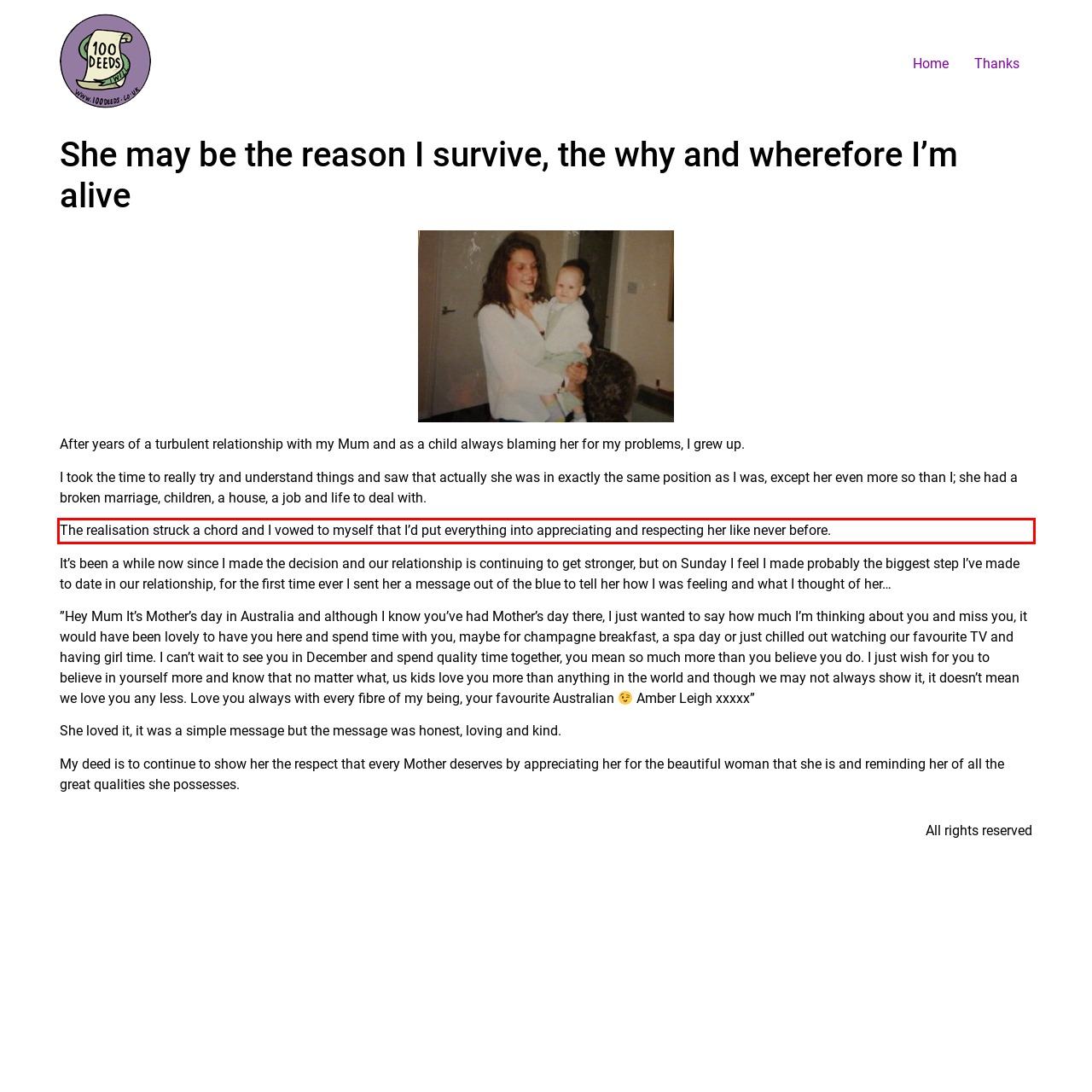There is a screenshot of a webpage with a red bounding box around a UI element. Please use OCR to extract the text within the red bounding box.

The realisation struck a chord and I vowed to myself that I’d put everything into appreciating and respecting her like never before.